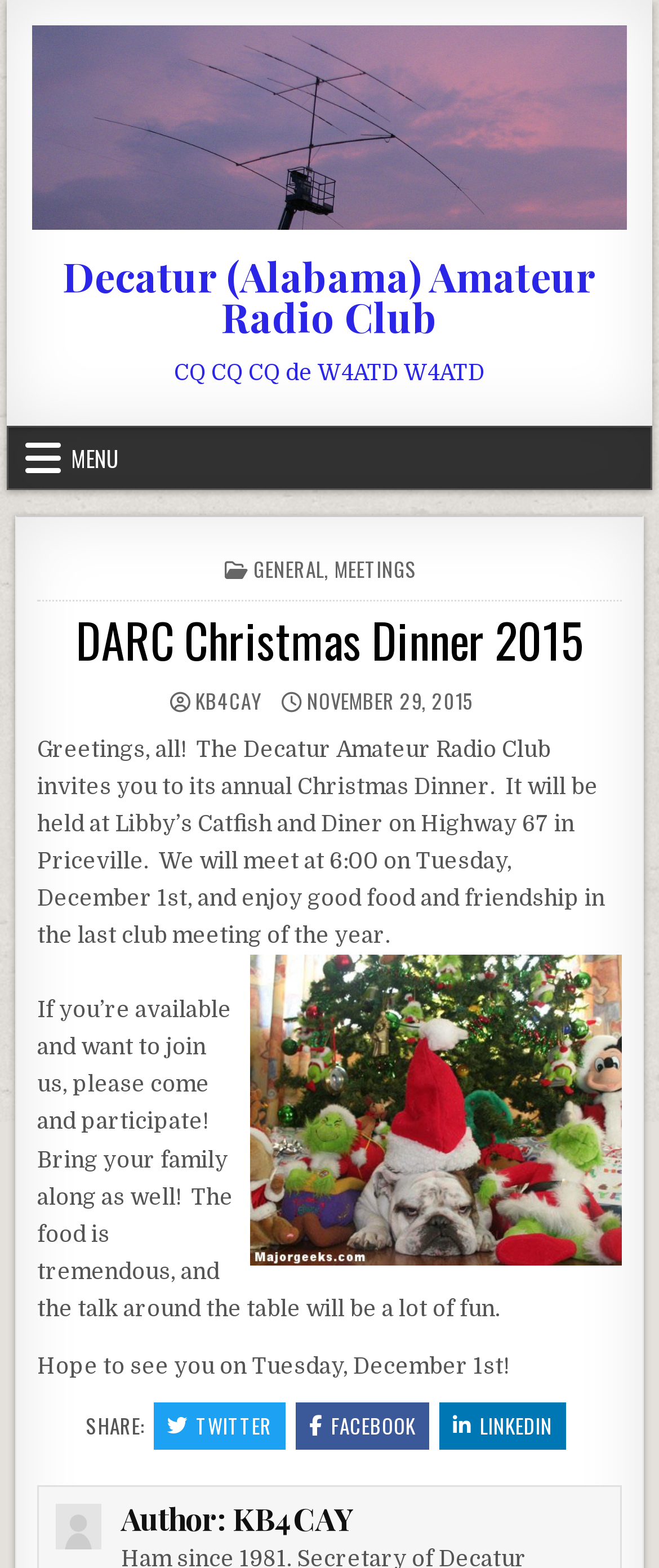Please identify the bounding box coordinates of the element's region that needs to be clicked to fulfill the following instruction: "Read the post about DARC Christmas Dinner 2015". The bounding box coordinates should consist of four float numbers between 0 and 1, i.e., [left, top, right, bottom].

[0.115, 0.386, 0.885, 0.43]